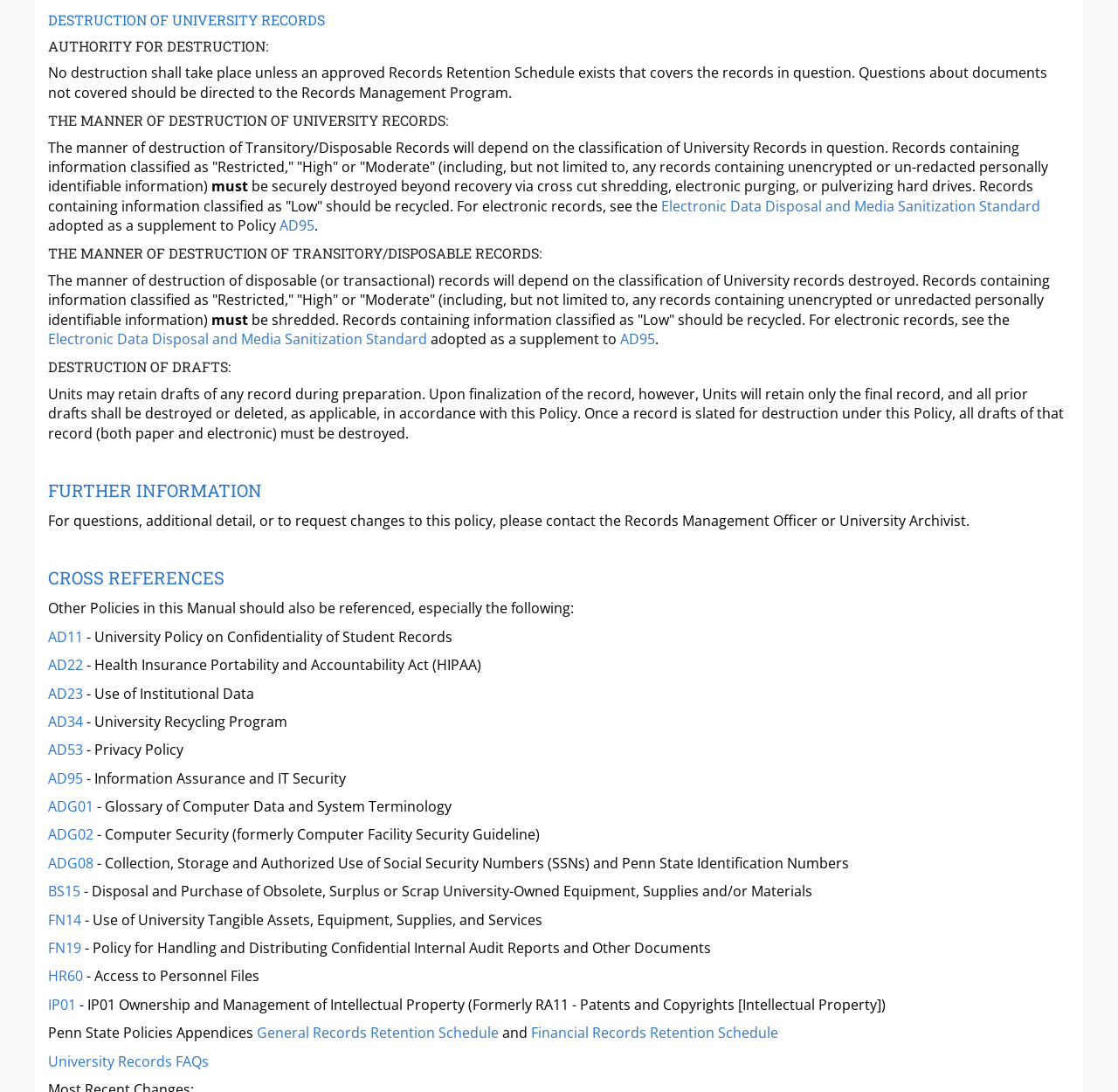Identify the bounding box coordinates for the region to click in order to carry out this instruction: "Learn about electronic data disposal and media sanitization standard". Provide the coordinates using four float numbers between 0 and 1, formatted as [left, top, right, bottom].

[0.591, 0.18, 0.93, 0.197]